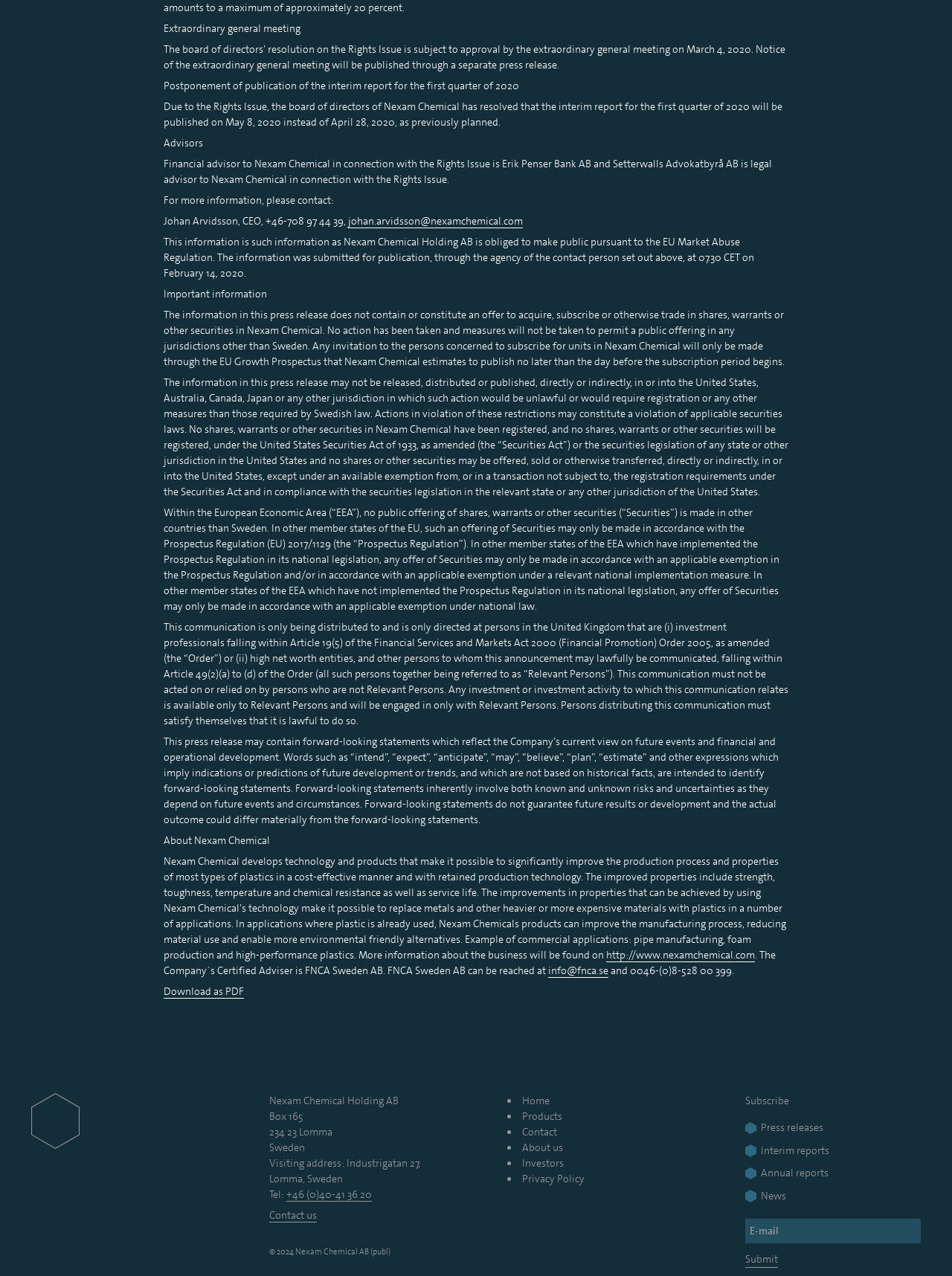Determine the bounding box coordinates of the clickable element to complete this instruction: "Click the GatherVerse logo". Provide the coordinates in the format of four float numbers between 0 and 1, [left, top, right, bottom].

None